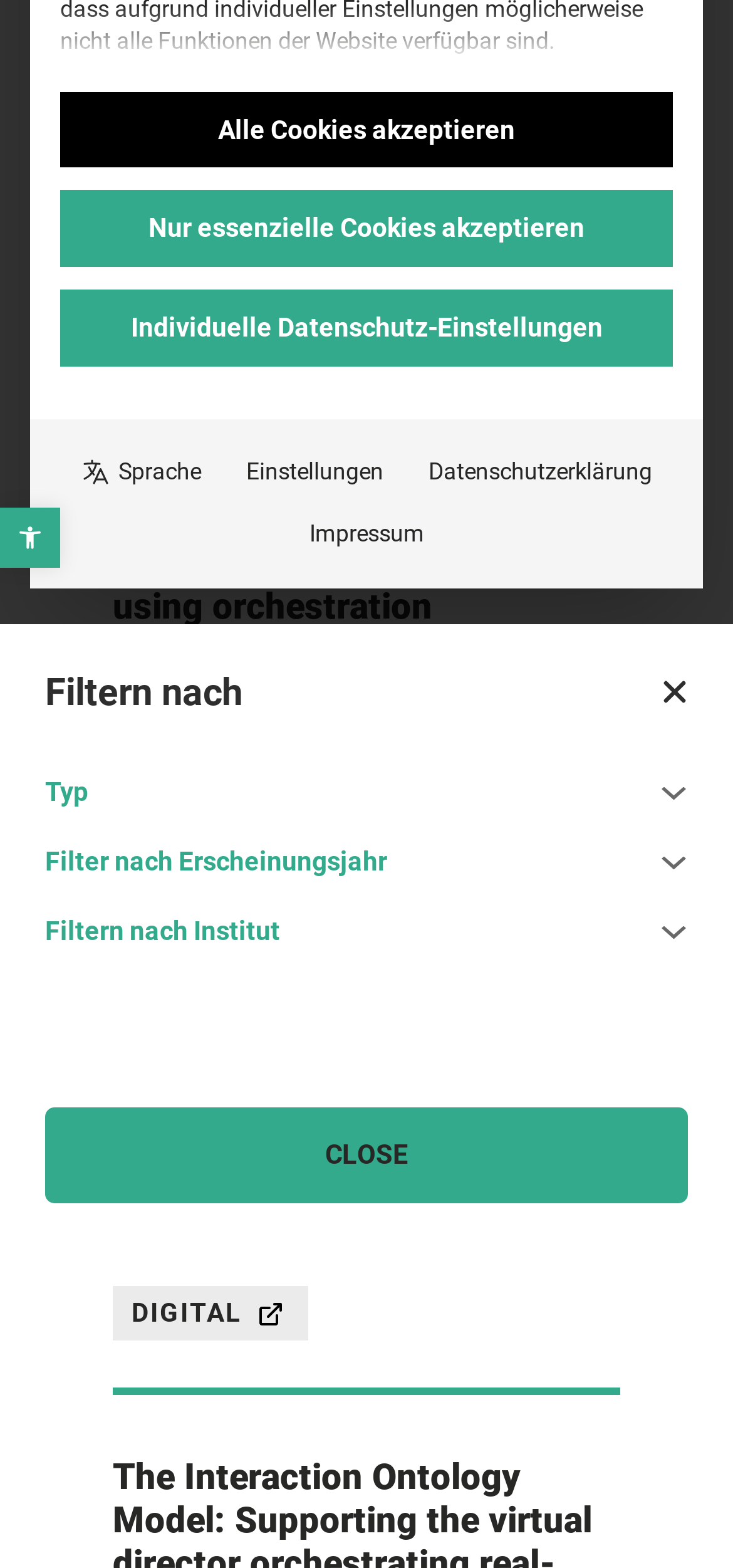Using the description: "parent_node: Externe Medien name="external-media"", determine the UI element's bounding box coordinates. Ensure the coordinates are in the format of four float numbers between 0 and 1, i.e., [left, top, right, bottom].

[0.082, 0.429, 0.133, 0.453]